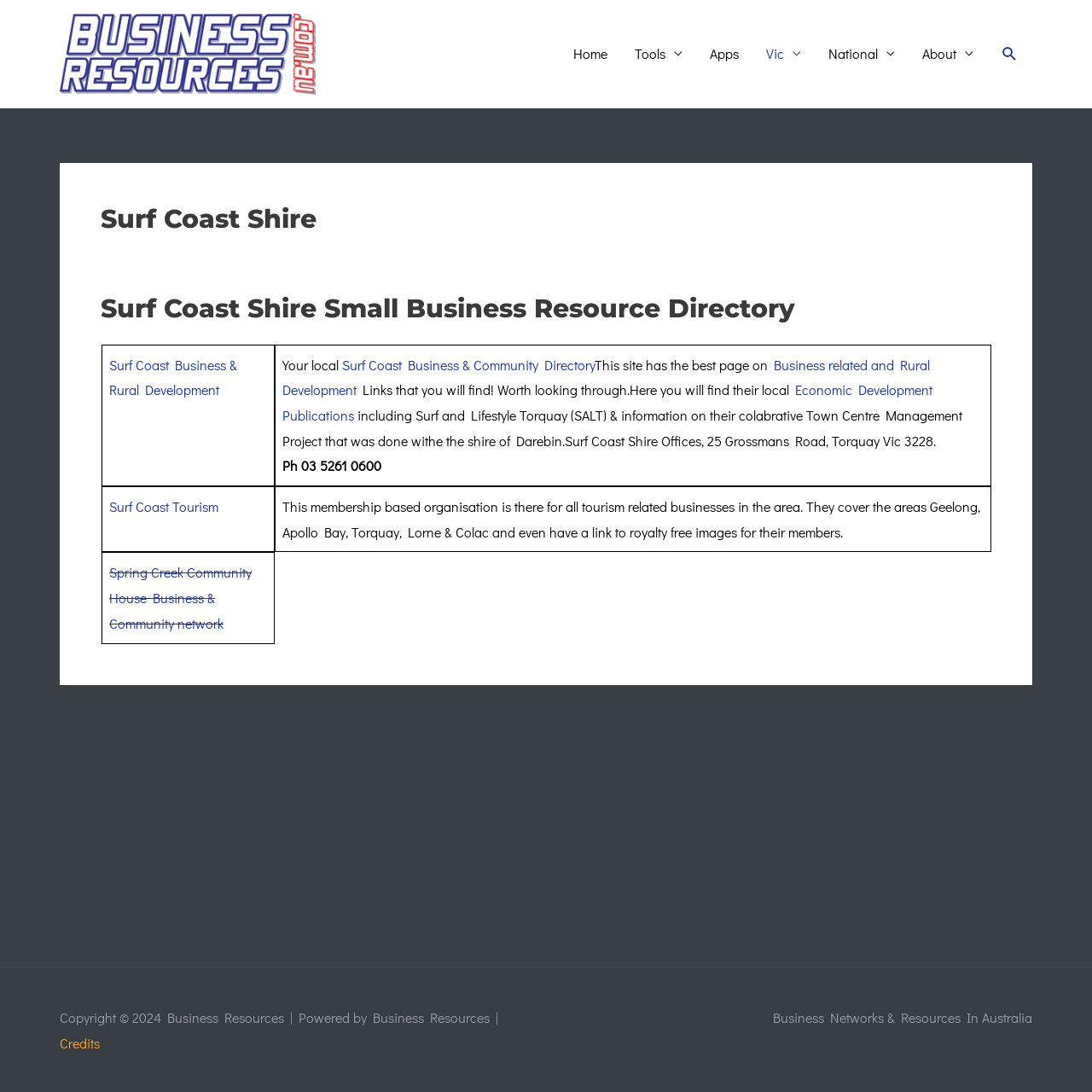What is the phone number of Surf Coast Shire Offices?
Refer to the image and give a detailed answer to the question.

The phone number of Surf Coast Shire Offices can be found in the text 'Ph 03 5261 0600' which is located in the table element, inside the gridcell element.